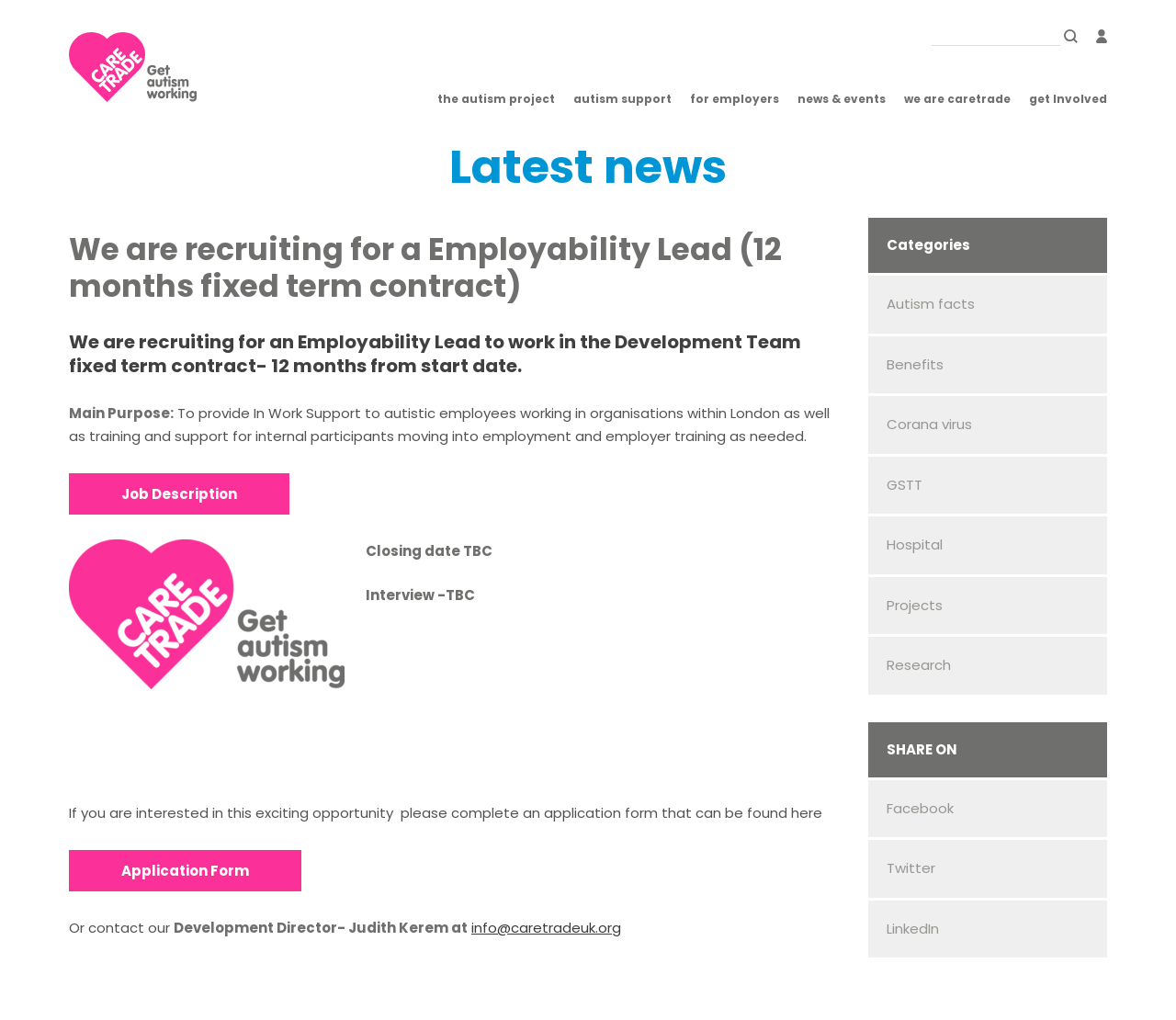Provide the bounding box coordinates of the HTML element described by the text: "Autism facts". The coordinates should be in the format [left, top, right, bottom] with values between 0 and 1.

[0.754, 0.288, 0.829, 0.307]